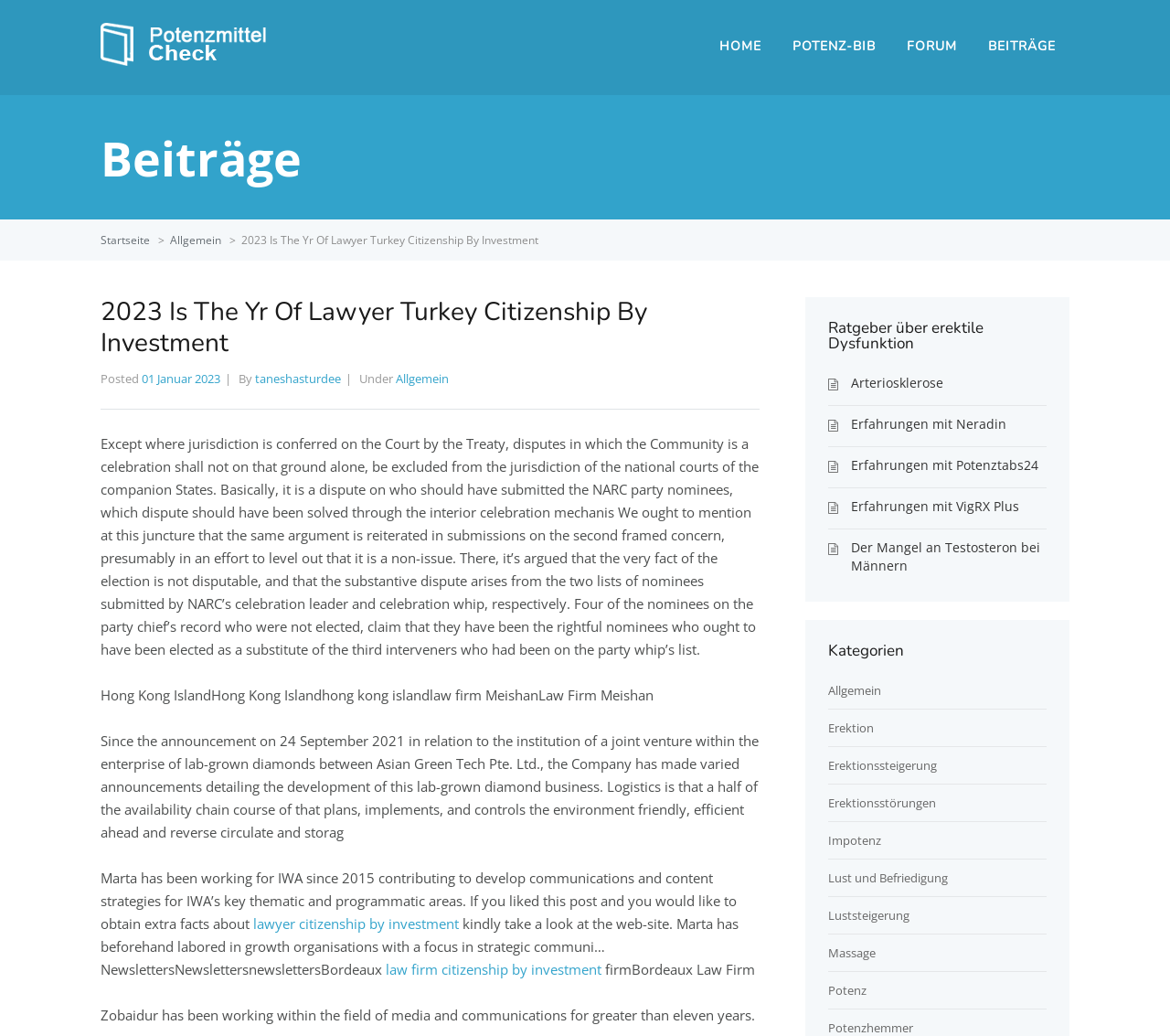Locate the UI element described as follows: "Allgemein". Return the bounding box coordinates as four float numbers between 0 and 1 in the order [left, top, right, bottom].

[0.338, 0.358, 0.384, 0.374]